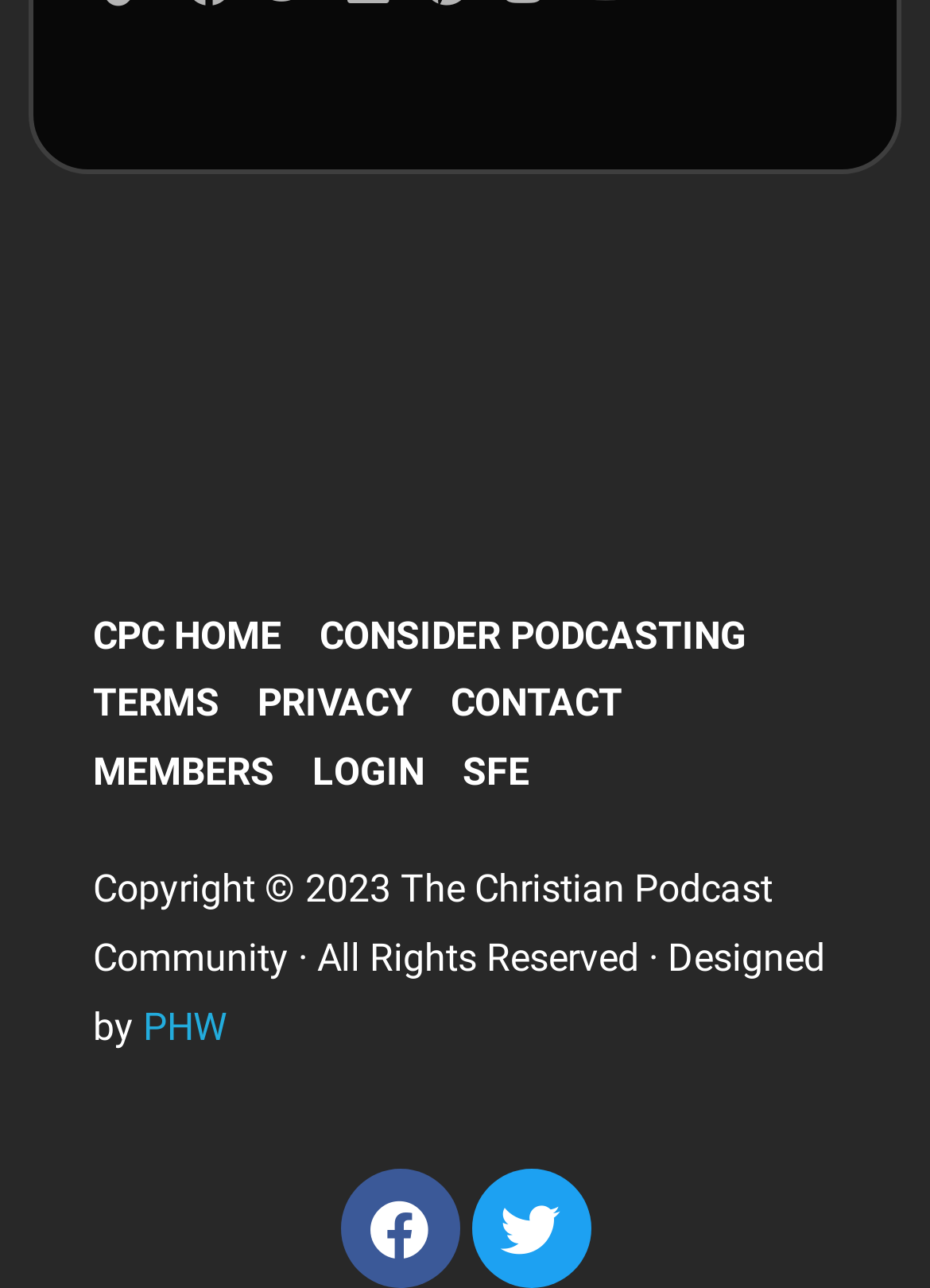What is the name of the community?
Using the information from the image, answer the question thoroughly.

I inferred this answer by looking at the copyright information at the bottom of the webpage, which mentions 'The Christian Podcast Community'.